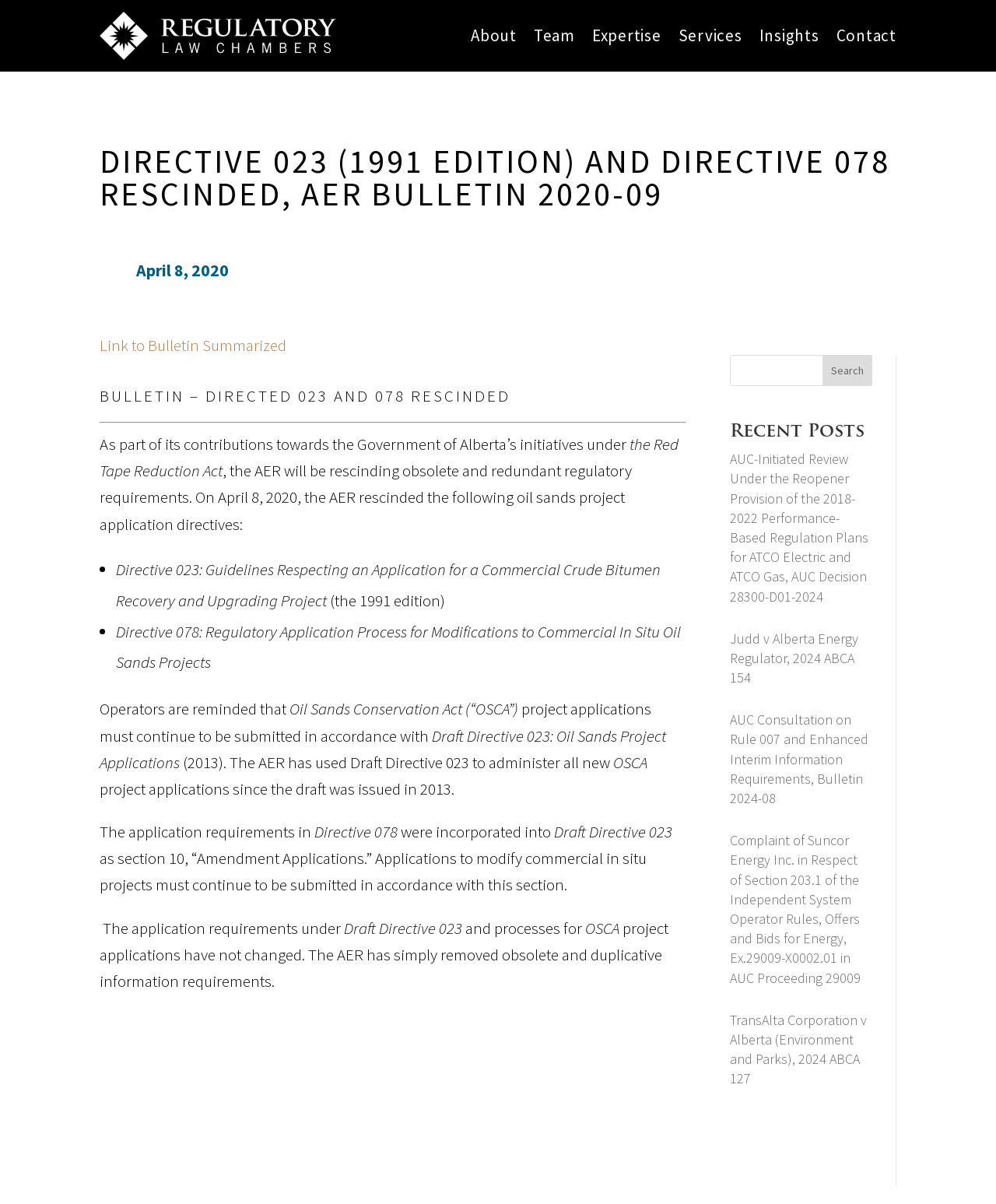Answer the question with a brief word or phrase:
How many years of experience does the author have in teaching mathematics?

30 years